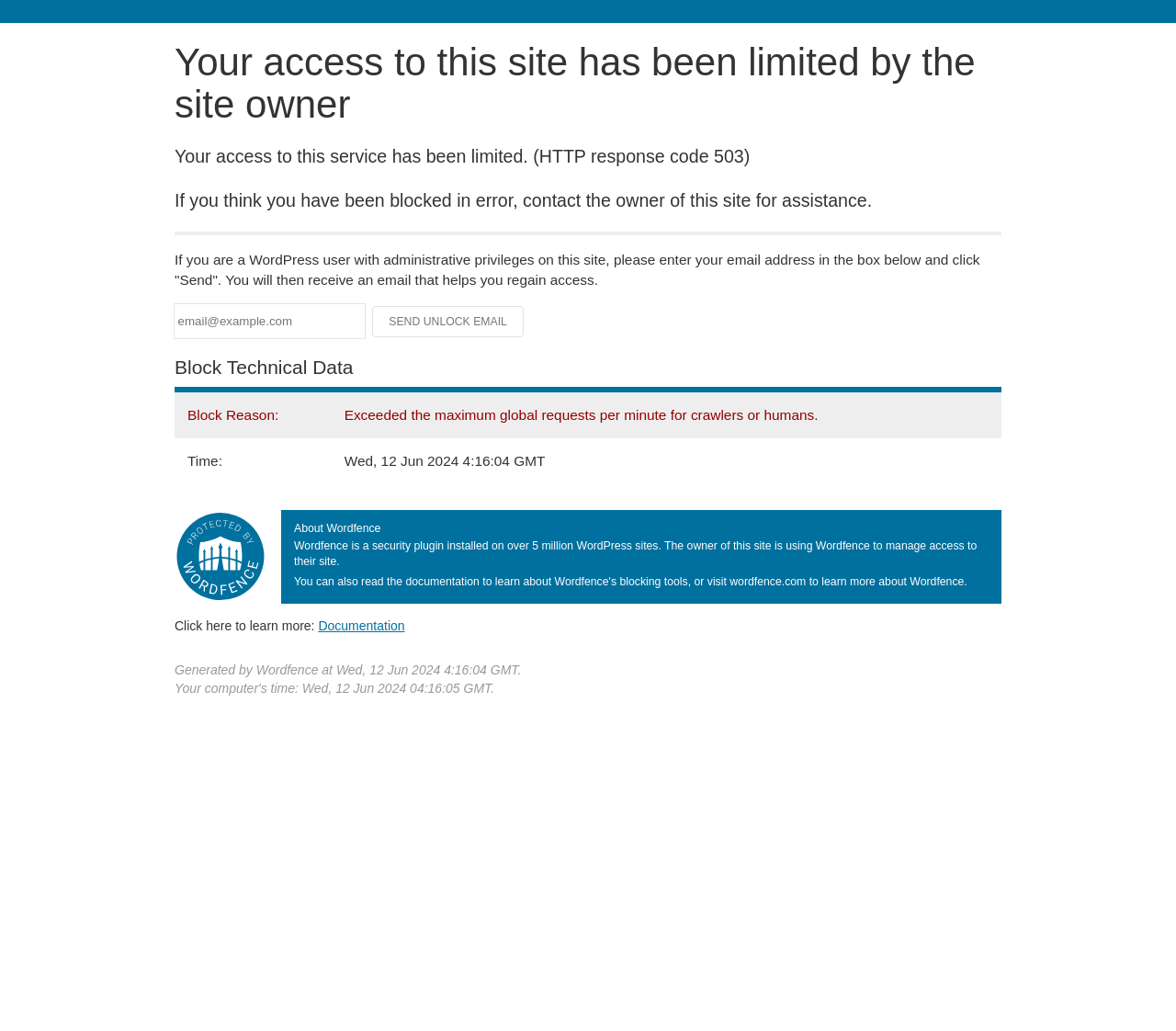Review the image closely and give a comprehensive answer to the question: What is the security plugin used on this site?

The security plugin used on this site is mentioned in the 'About Wordfence' section, where it says 'Wordfence is a security plugin installed on over 5 million WordPress sites.'